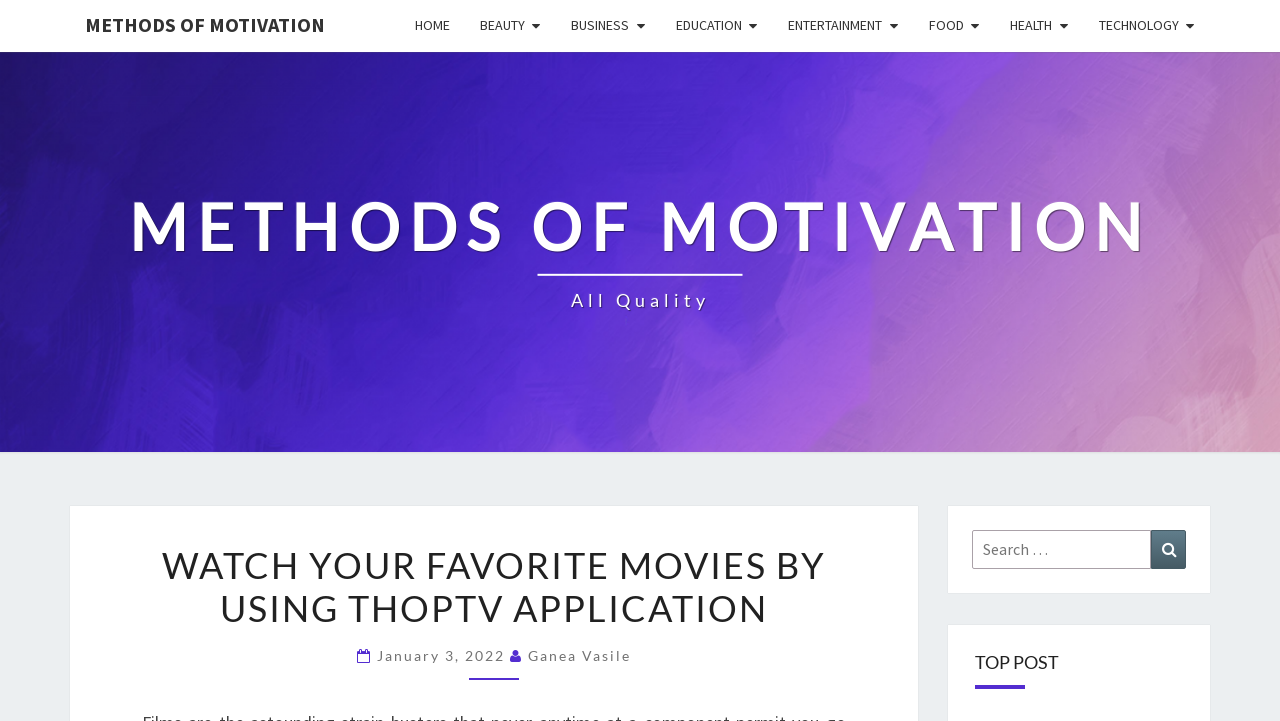What is the title of the section below the search box?
Using the visual information, reply with a single word or short phrase.

TOP POST